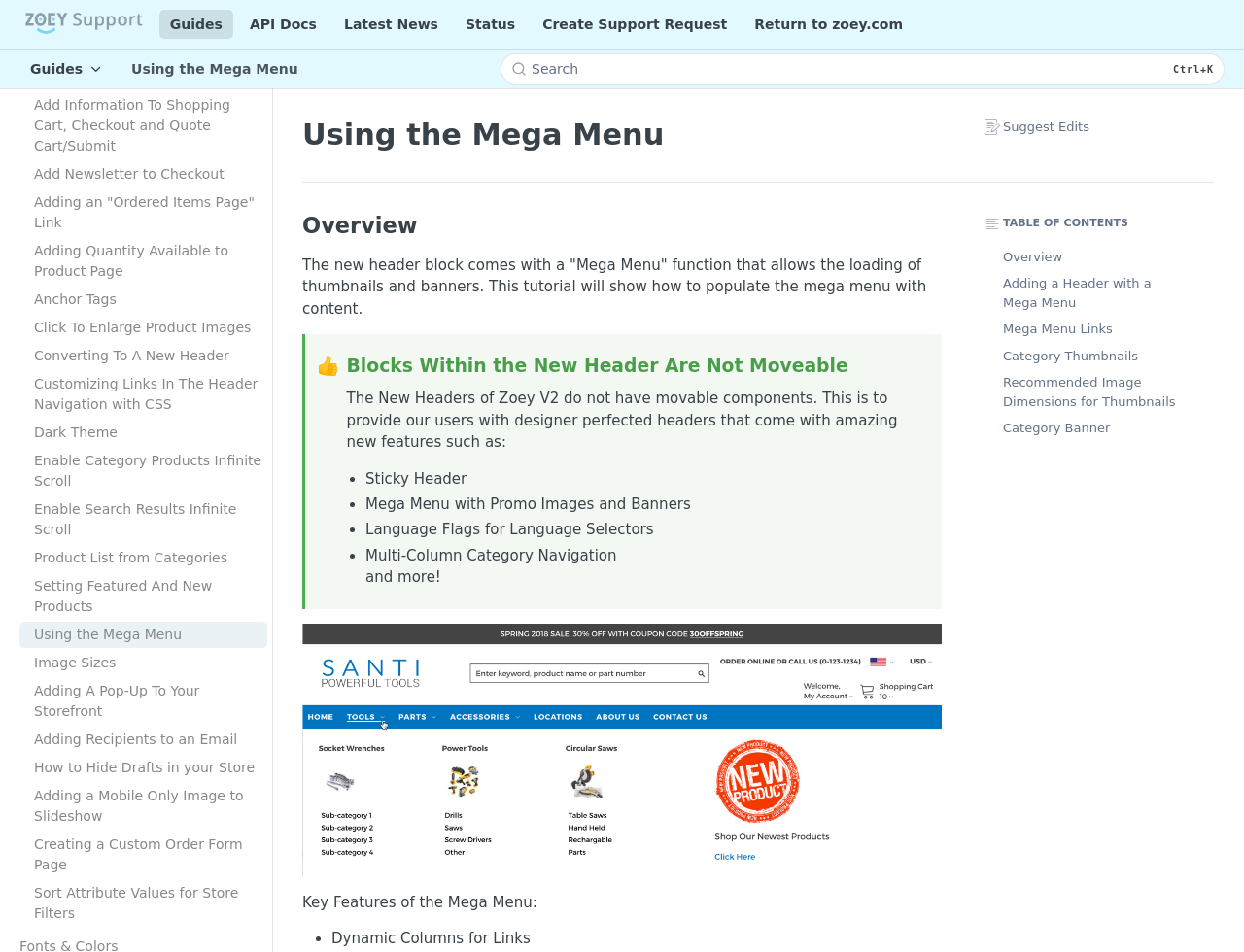What is the main topic of this webpage?
Your answer should be a single word or phrase derived from the screenshot.

Mega Menu